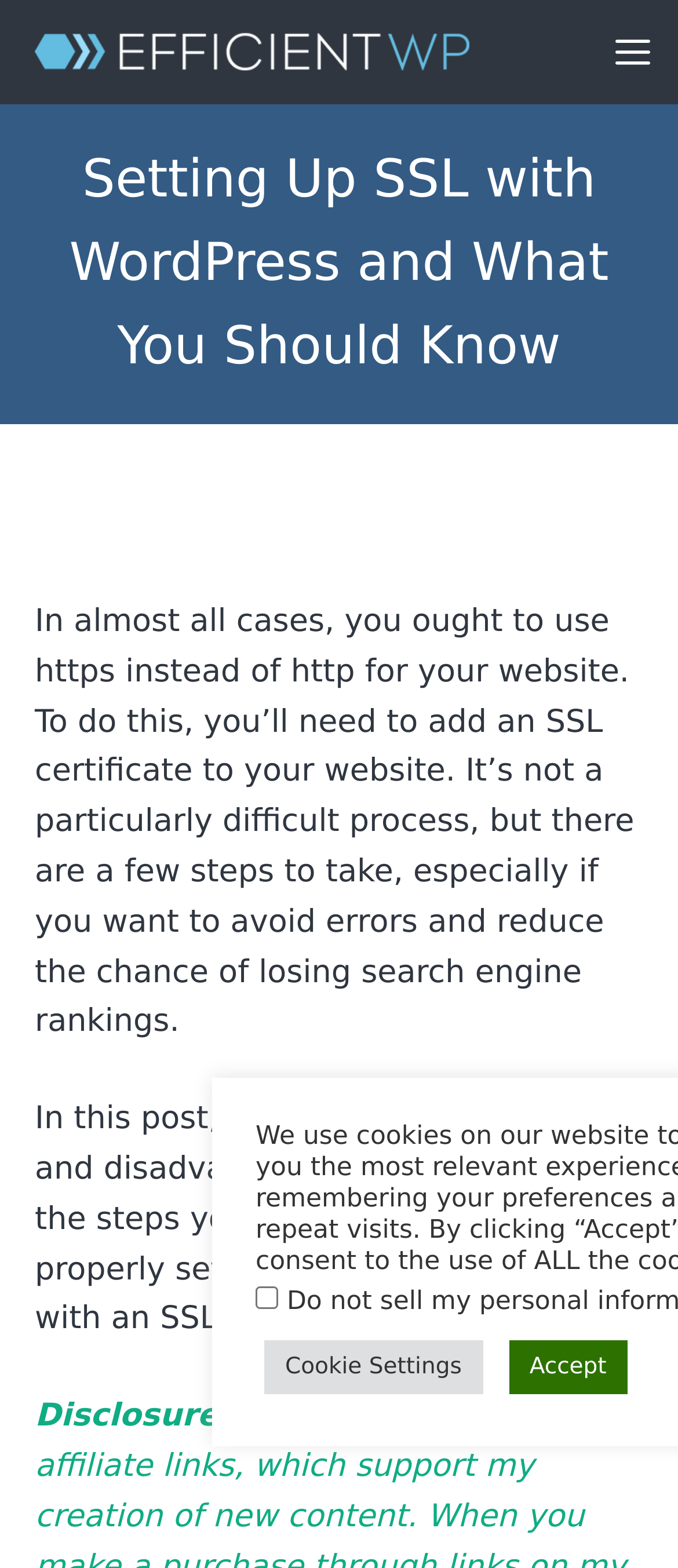What is the topic of the webpage?
Look at the image and respond with a one-word or short phrase answer.

Setting up SSL with WordPress